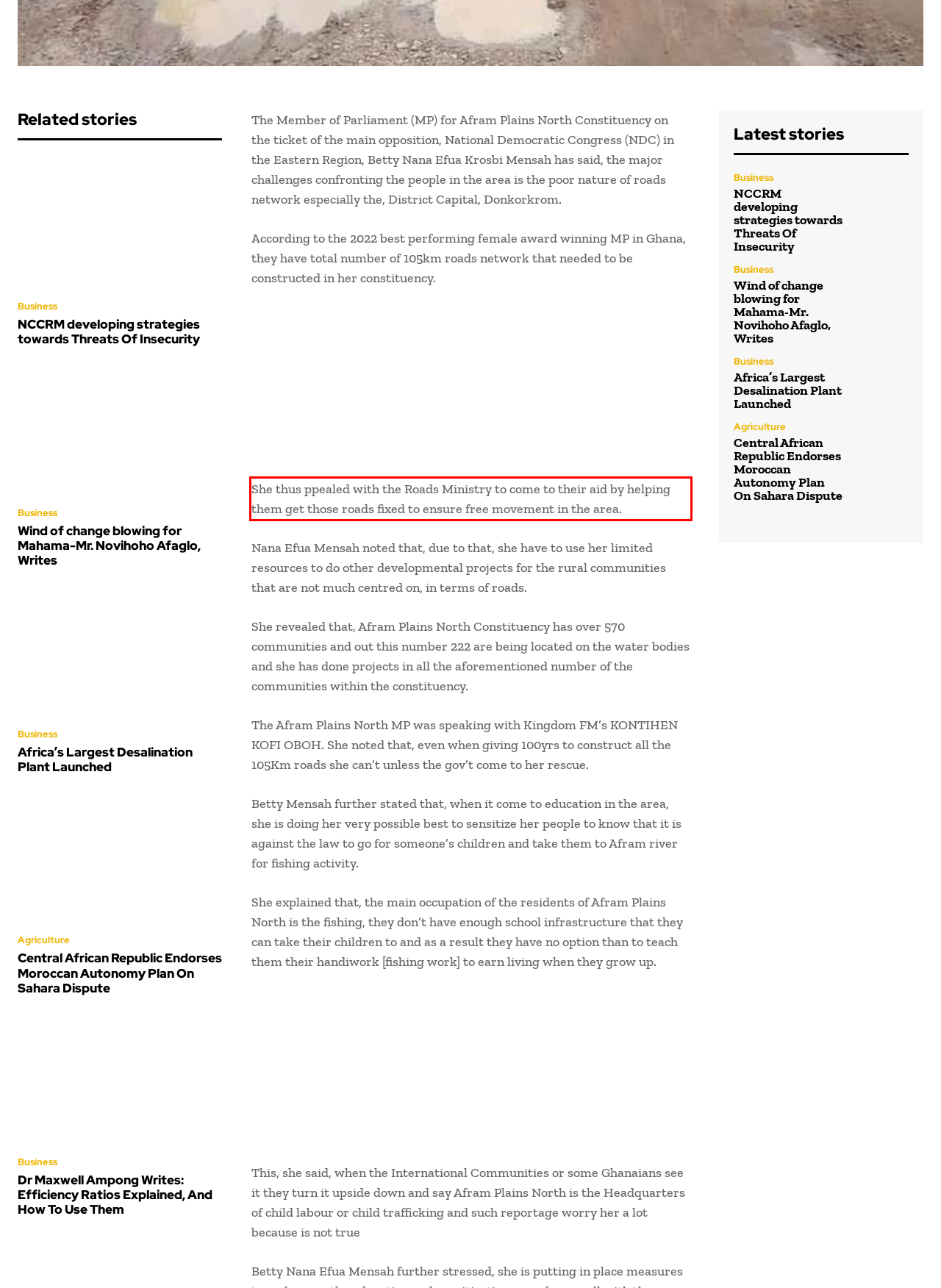Please take the screenshot of the webpage, find the red bounding box, and generate the text content that is within this red bounding box.

She thus ppealed with the Roads Ministry to come to their aid by helping them get those roads fixed to ensure free movement in the area.